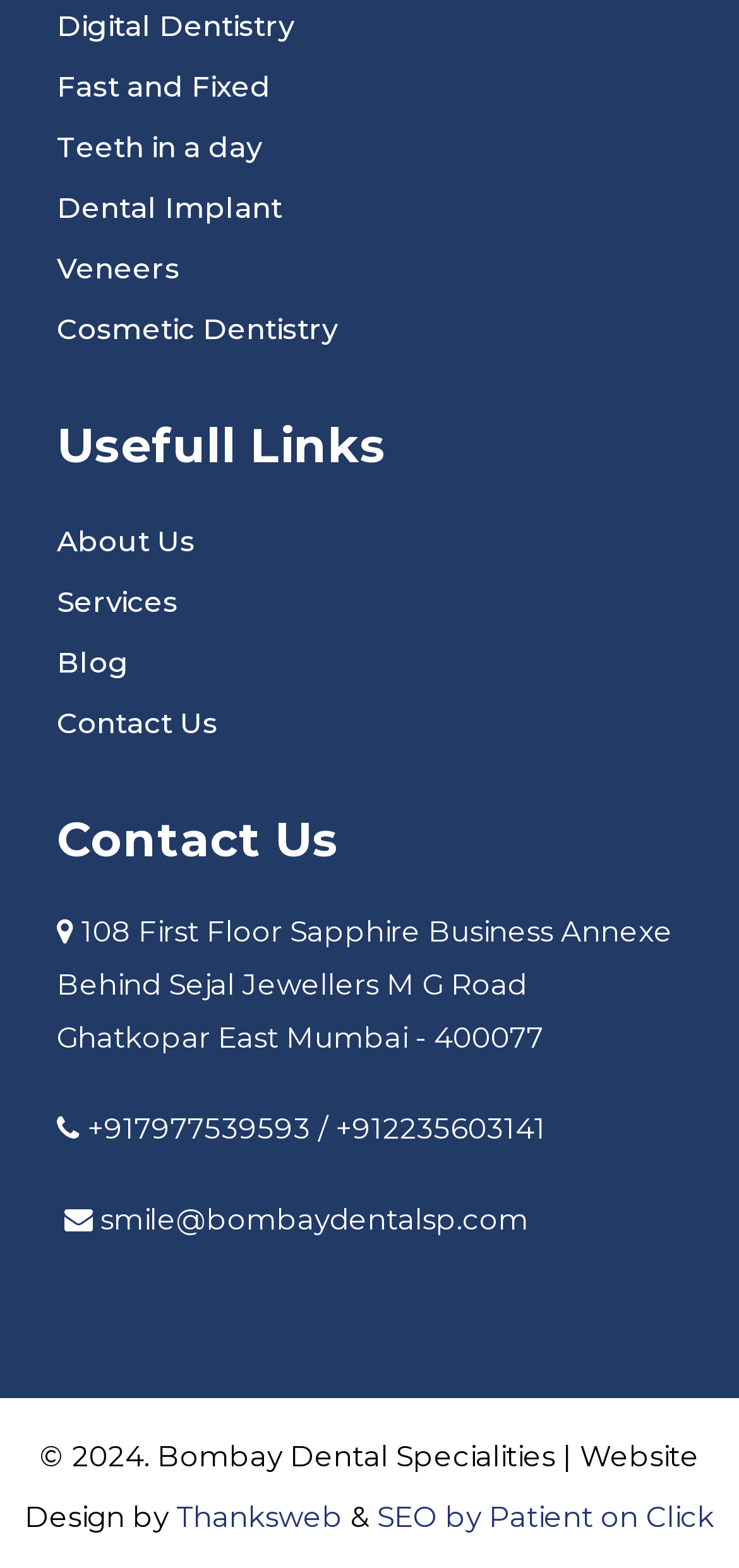Who designed the website?
Answer the question with a thorough and detailed explanation.

The website designer can be found at the bottom of the webpage, in the copyright section, which states '© 2024. Bombay Dental Specialities | Website Design by Thanksweb'.